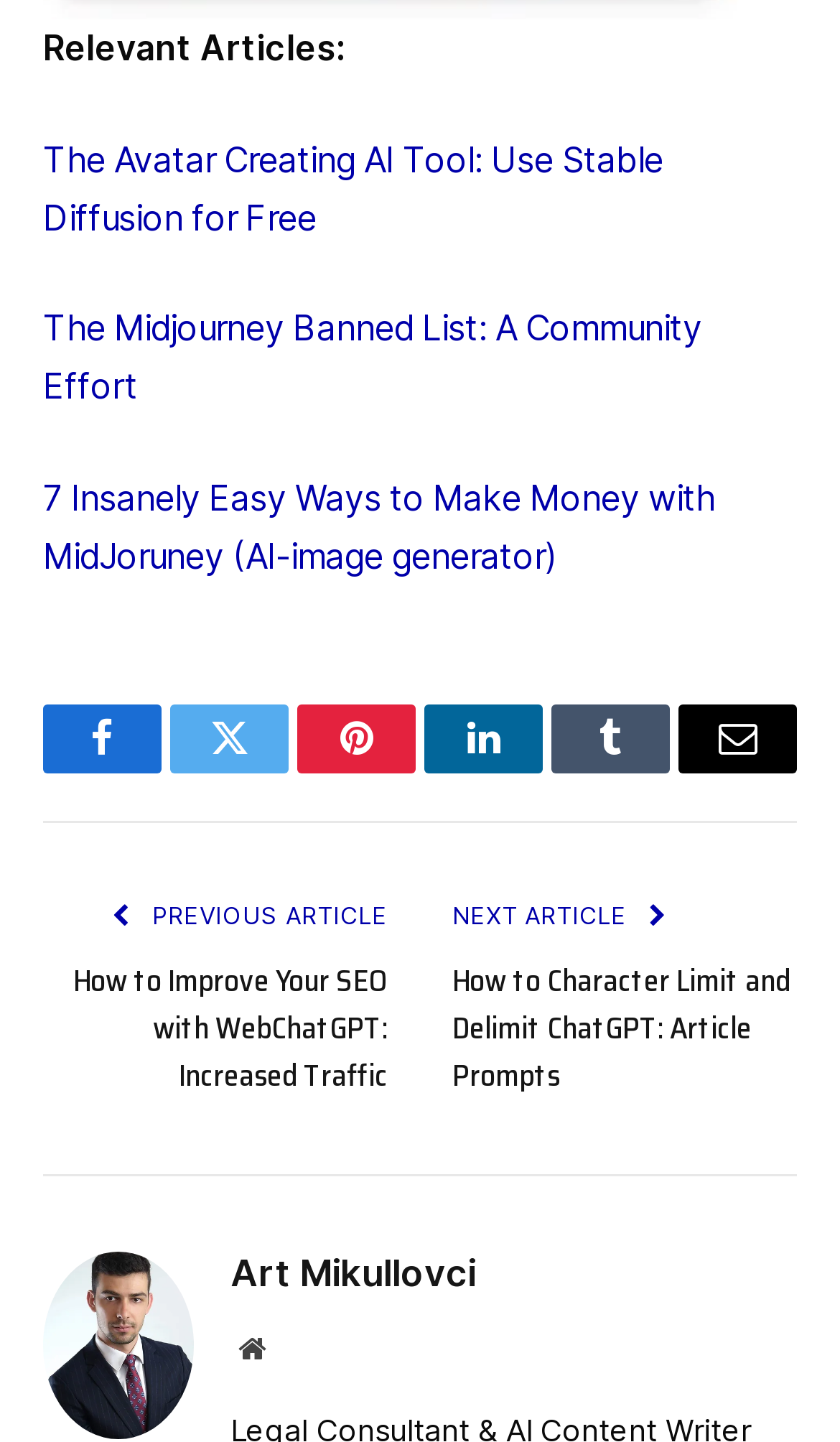Could you indicate the bounding box coordinates of the region to click in order to complete this instruction: "Visit the website of Art Mikullovci".

[0.274, 0.868, 0.567, 0.898]